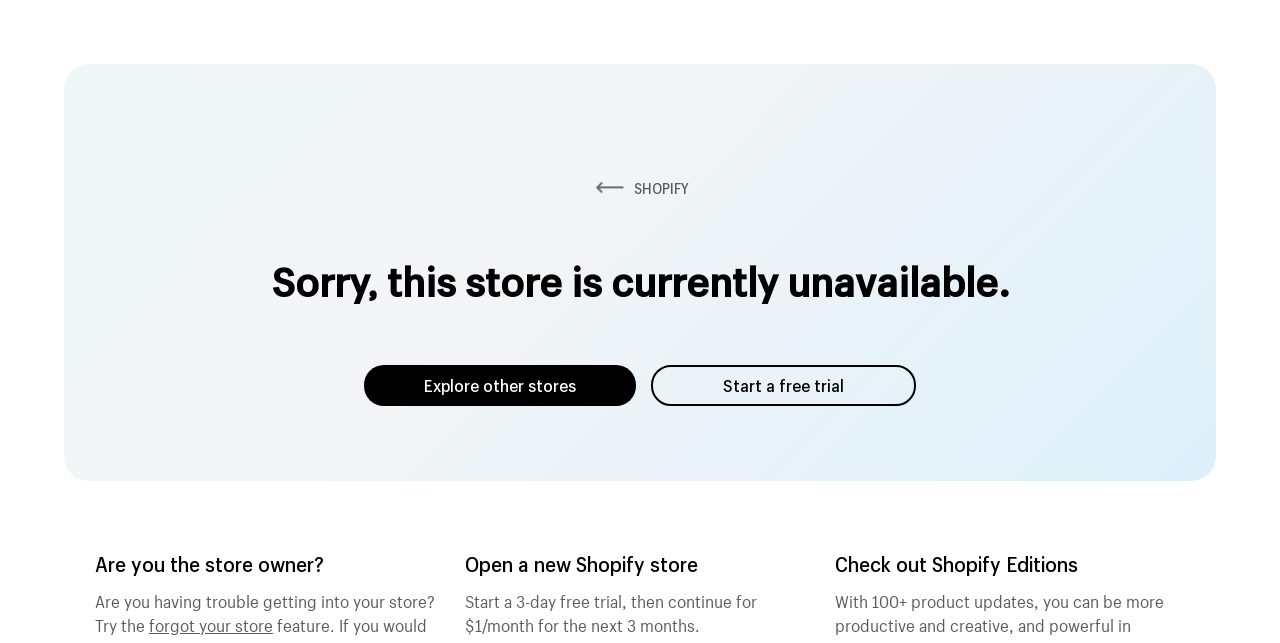Determine the bounding box for the described UI element: "forgot your store".

[0.116, 0.948, 0.213, 0.988]